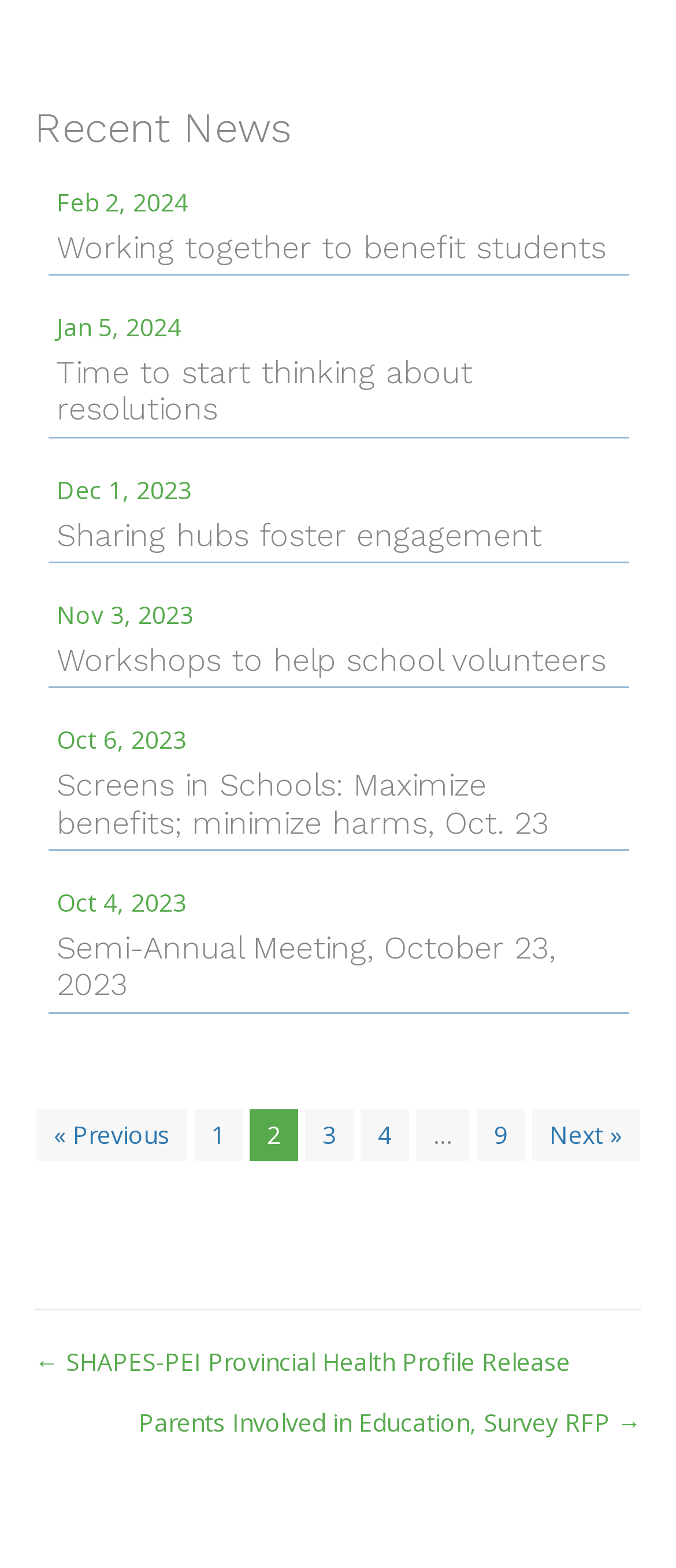Please find and report the bounding box coordinates of the element to click in order to perform the following action: "Read 'Screens in Schools: Maximize benefits; minimize harms, Oct. 23'". The coordinates should be expressed as four float numbers between 0 and 1, in the format [left, top, right, bottom].

[0.083, 0.488, 0.812, 0.536]